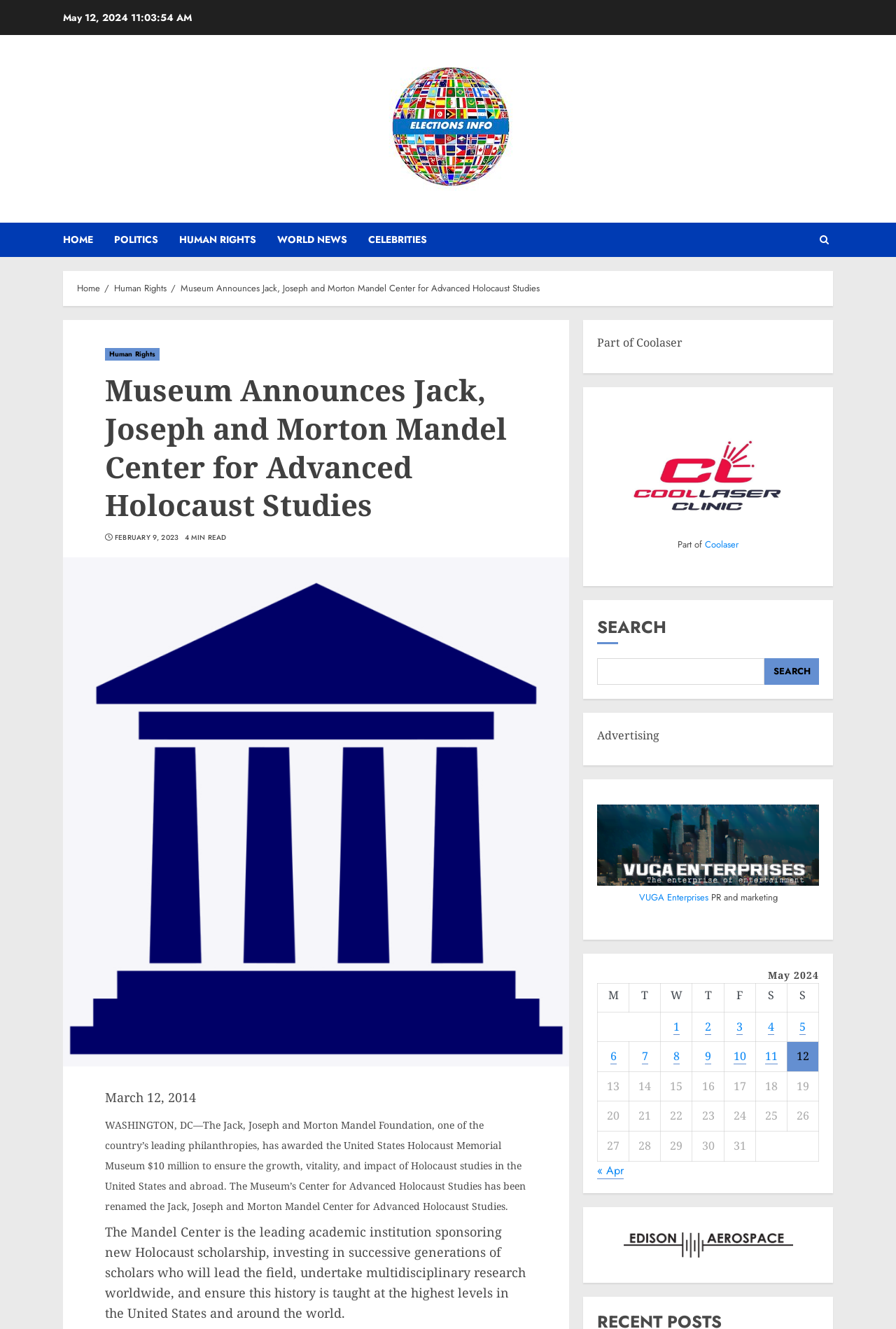What is the name of the section that lists the posts published in May 2024?
Carefully examine the image and provide a detailed answer to the question.

The answer can be found in the table section of the webpage, where the caption 'May 2024' is mentioned as the title of the table that lists the posts published in May 2024.